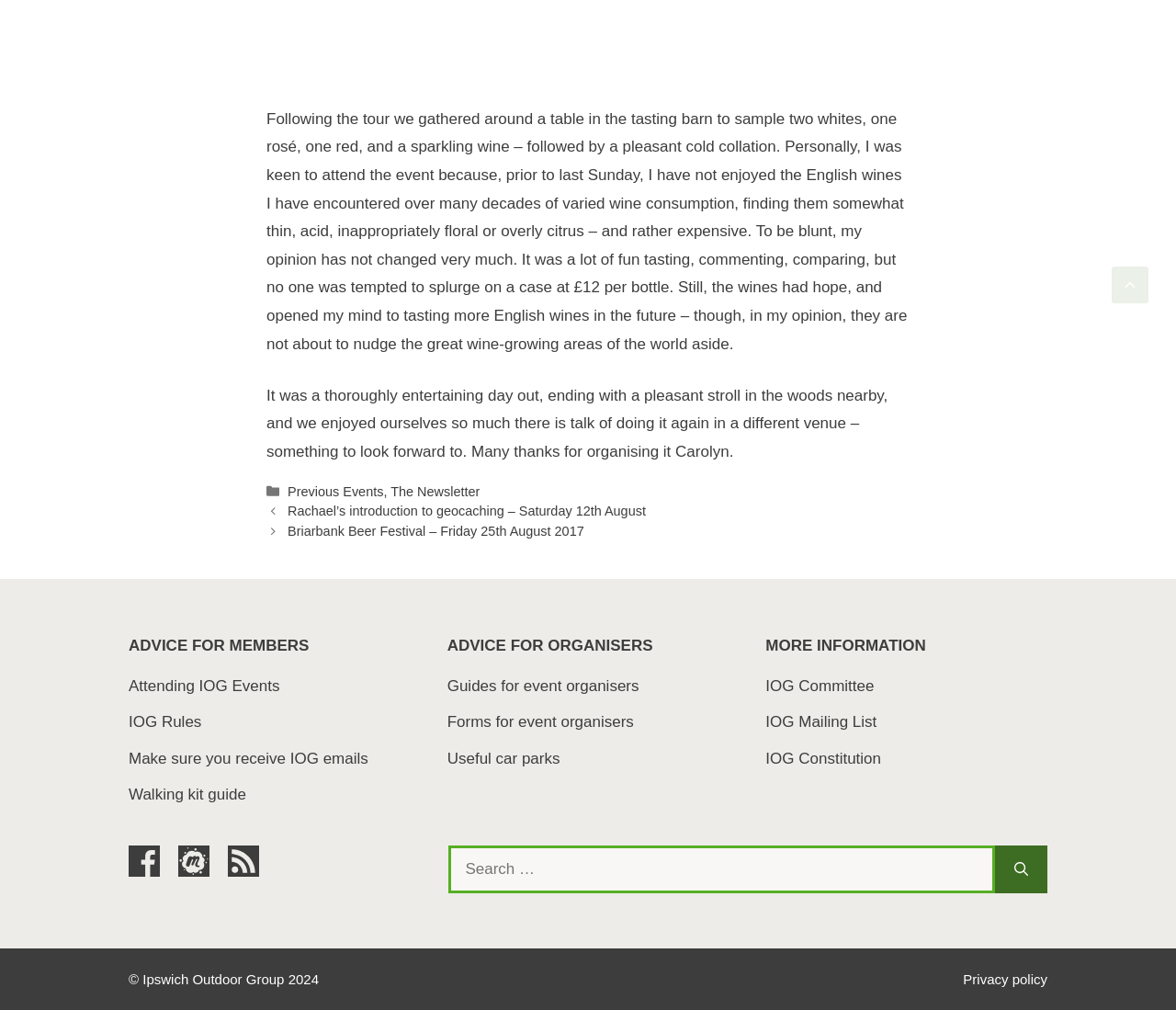Determine the bounding box coordinates of the clickable element to achieve the following action: 'Search for something'. Provide the coordinates as four float values between 0 and 1, formatted as [left, top, right, bottom].

[0.382, 0.837, 0.846, 0.884]